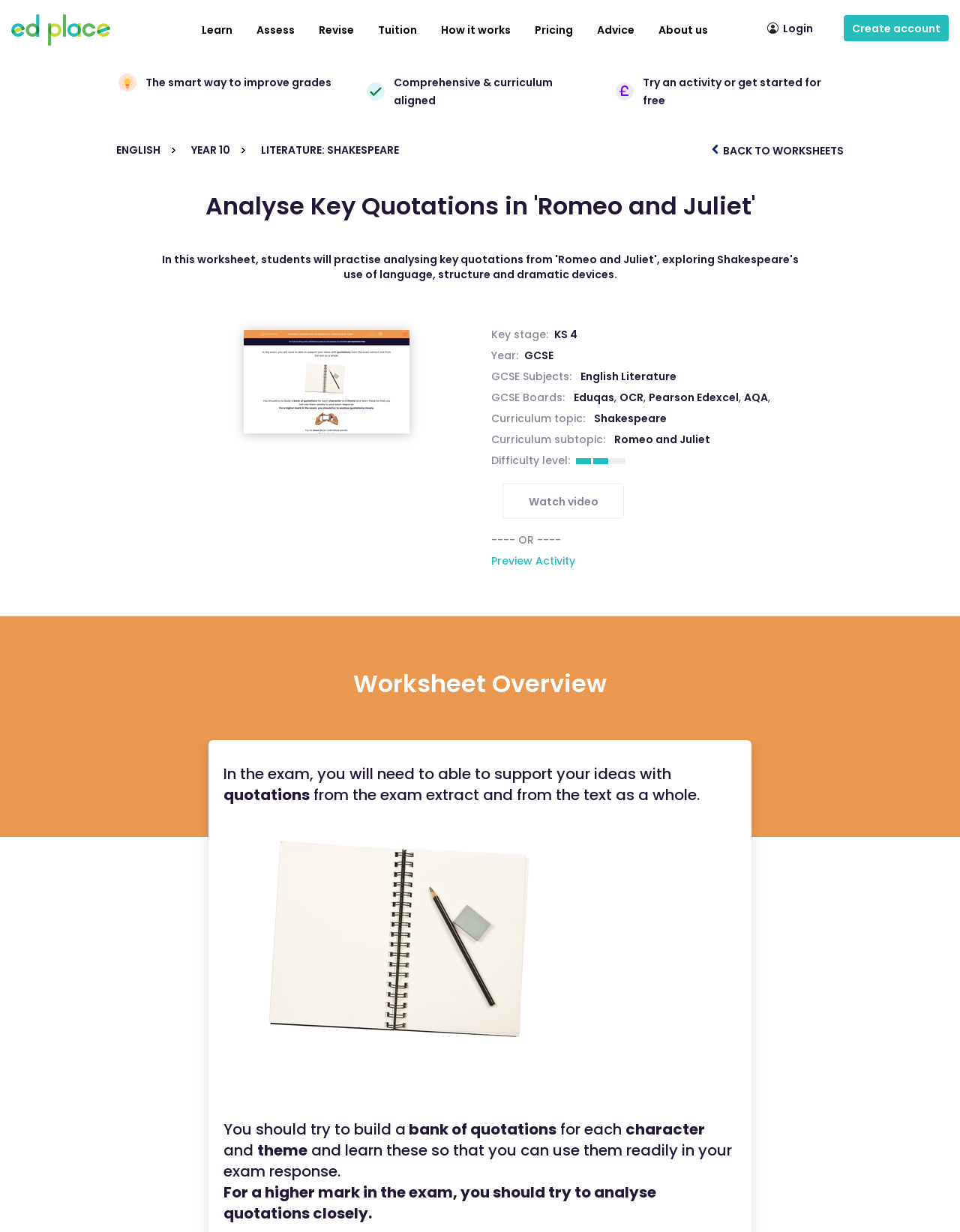What is the difficulty level of this worksheet?
Please provide a single word or phrase as your answer based on the image.

Not specified